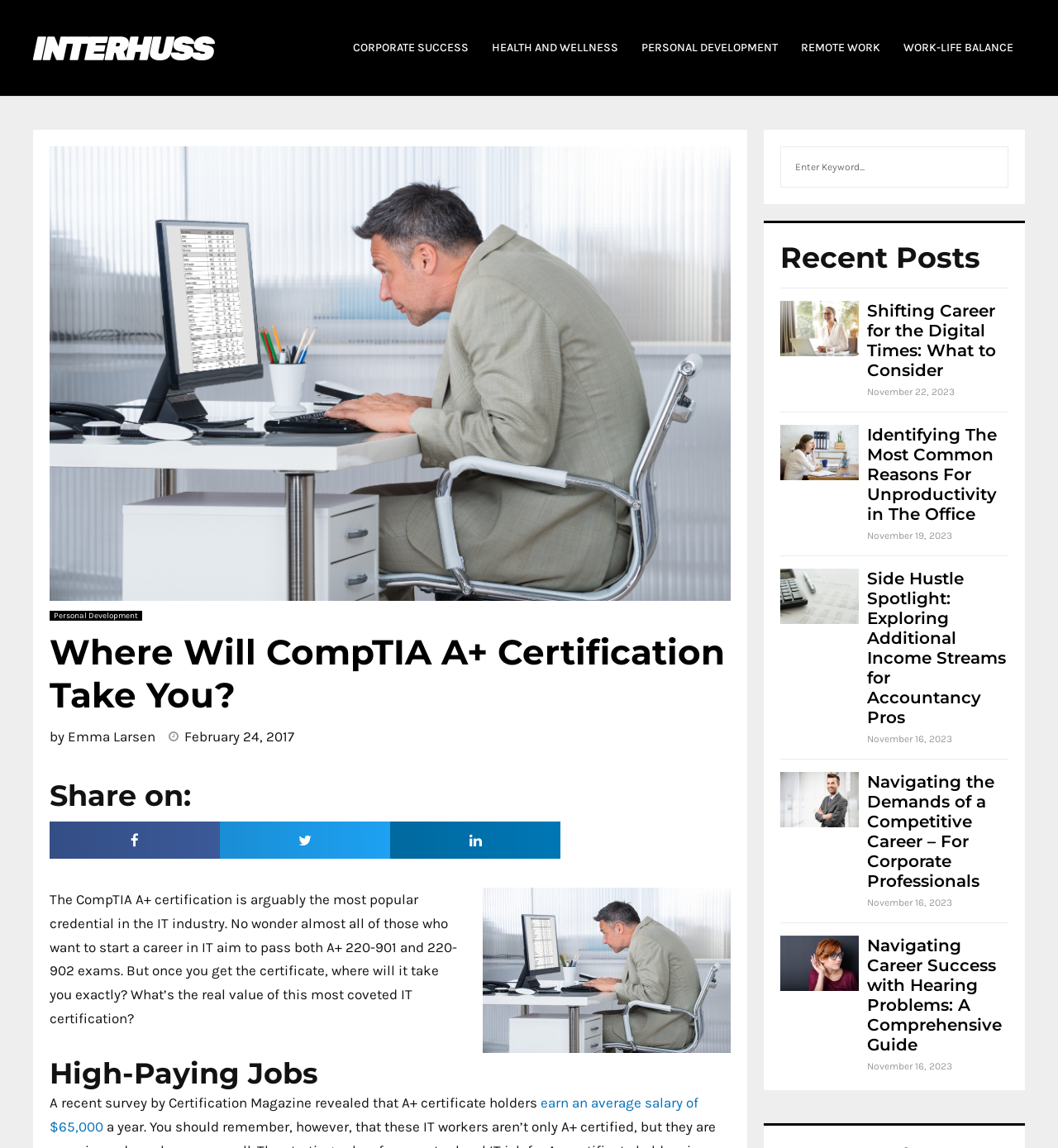Give a concise answer using one word or a phrase to the following question:
What is the average salary of A+ certificate holders?

$65,000